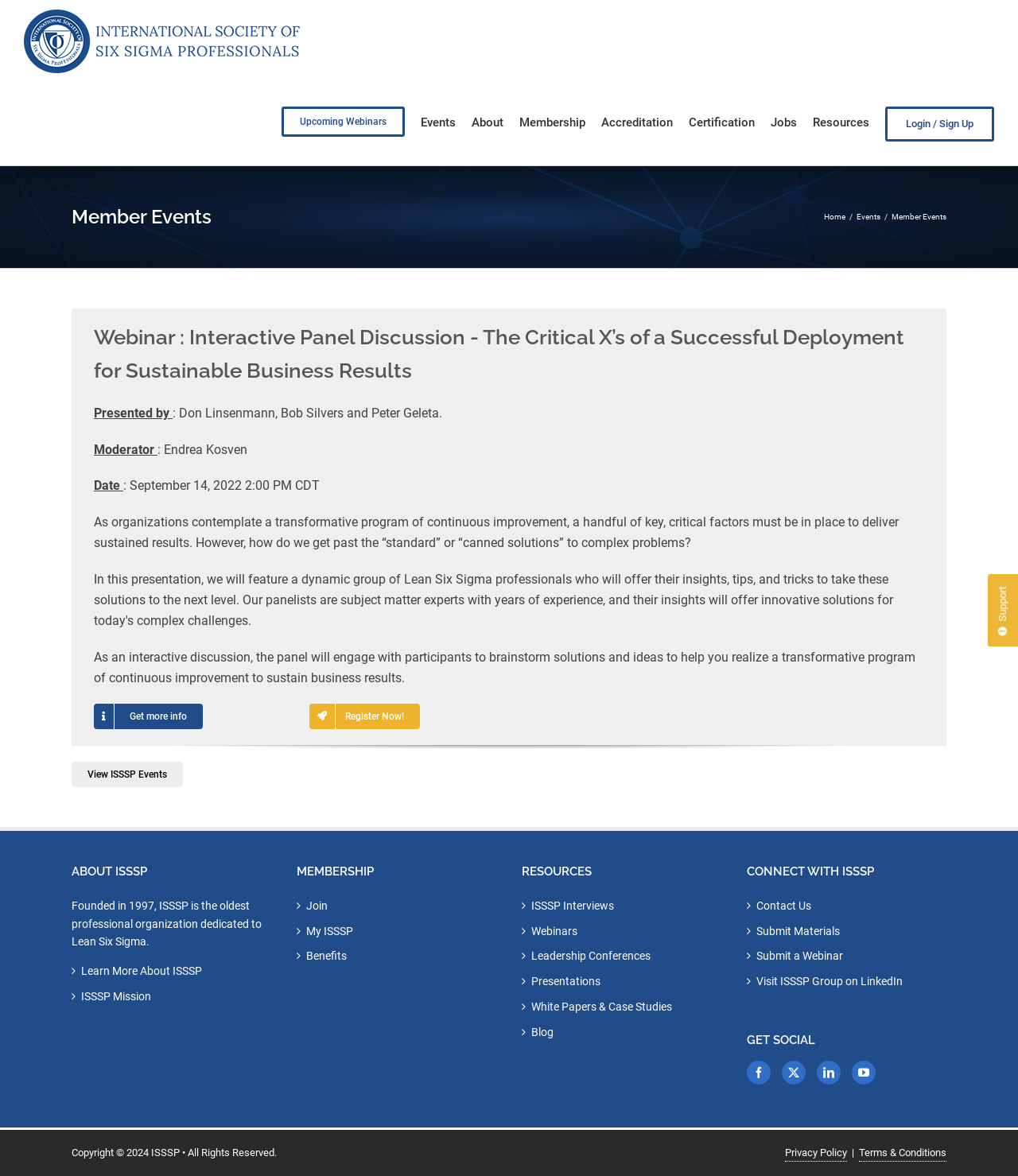Who is the moderator of the webinar?
Use the screenshot to answer the question with a single word or phrase.

Endrea Kosven